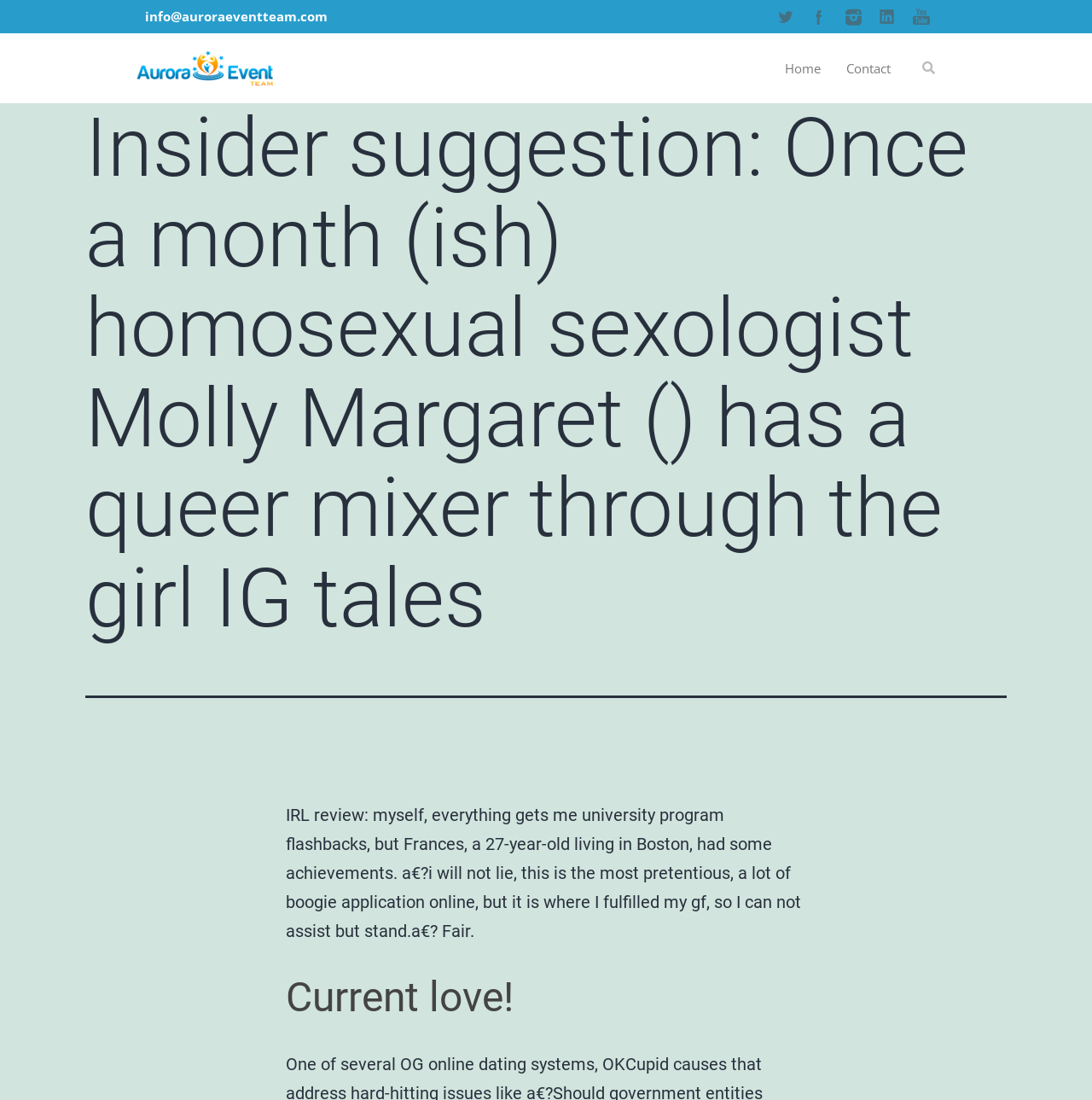Can you give a comprehensive explanation to the question given the content of the image?
What is the current love mentioned on the webpage?

The webpage has a heading 'Current love!' but it does not specify what the current love is. It seems to be a section title rather than a specific mention of something.